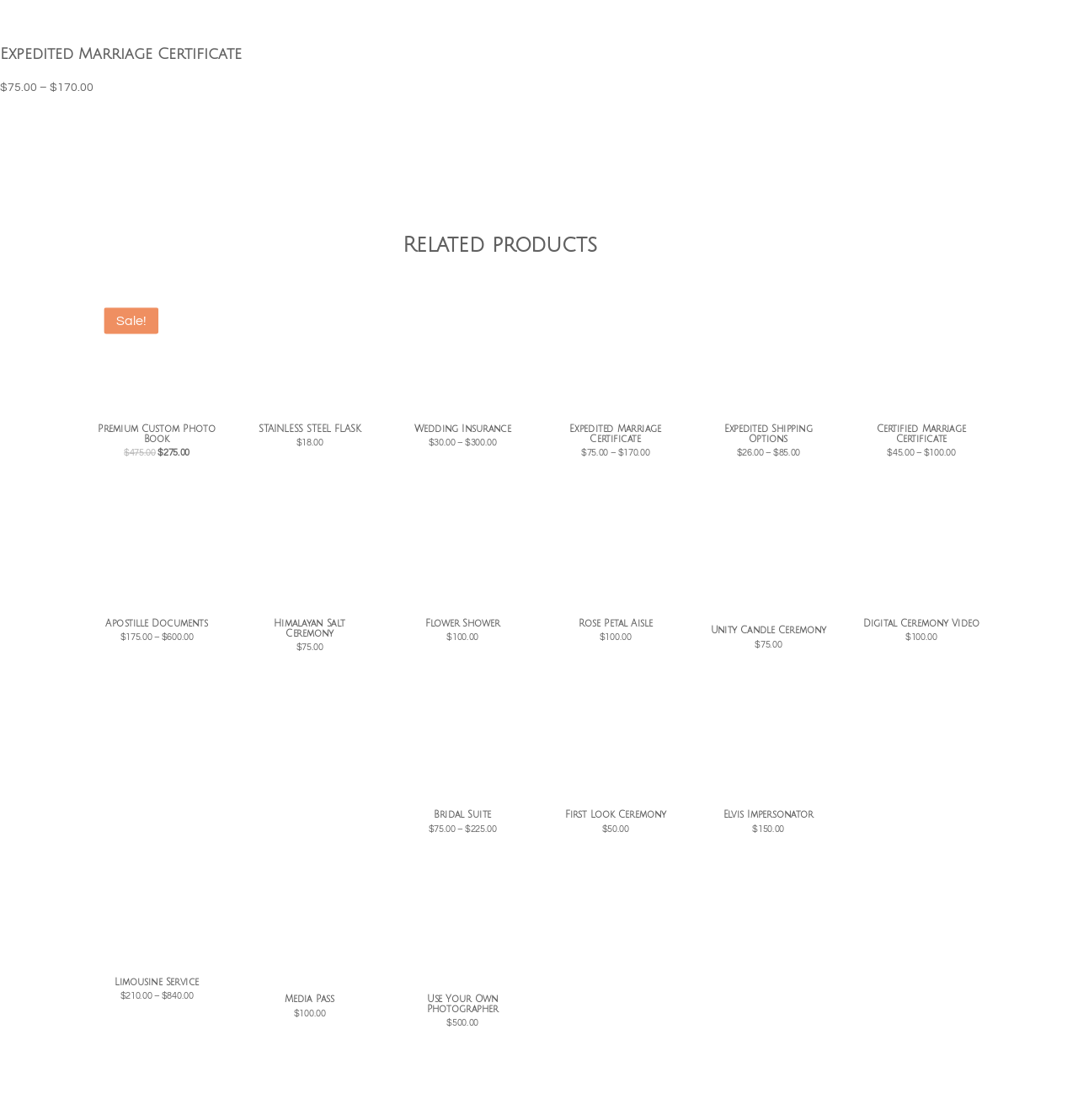Locate the bounding box coordinates of the area where you should click to accomplish the instruction: "Explore the Concert Suite from Act II of Caroline Mathilde".

None